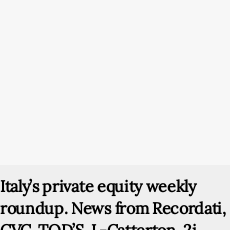What type of readers is the content designed for?
Refer to the image and provide a one-word or short phrase answer.

Professionals and stakeholders